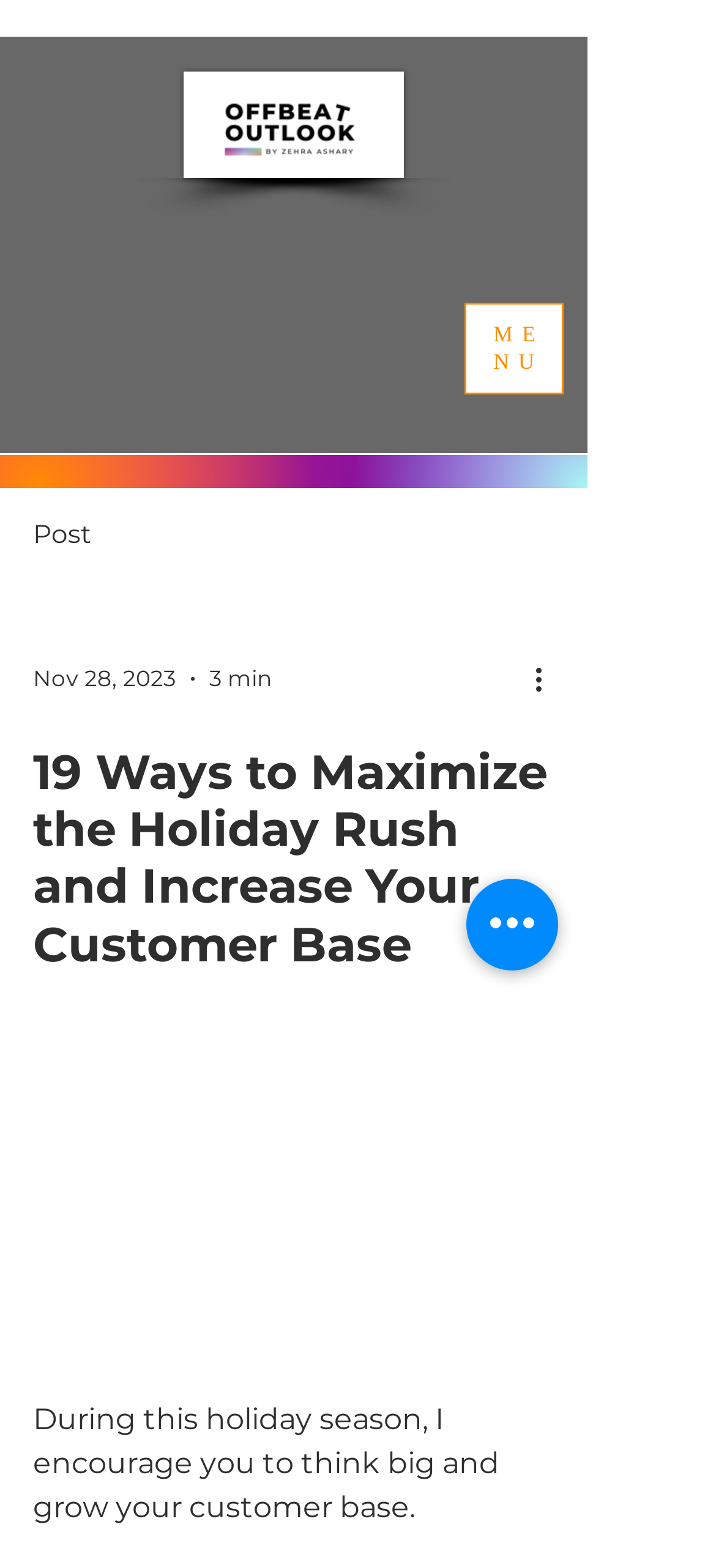What is the format of the animation?
Please provide a full and detailed response to the question.

The animation is located at the bottom of the webpage, and its format is 'gif'.